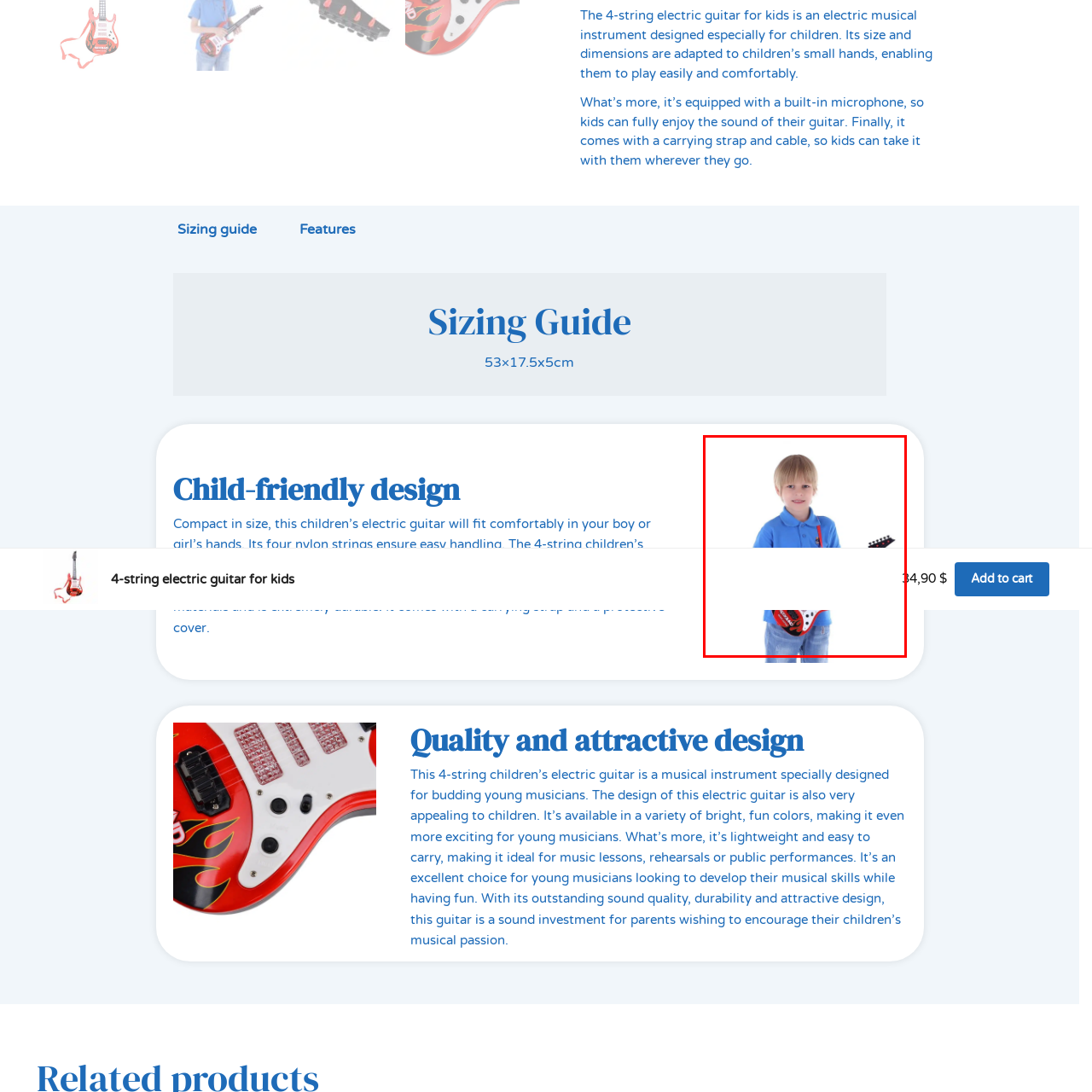How many strings does the guitar have?
Please examine the image highlighted within the red bounding box and respond to the question using a single word or phrase based on the image.

4